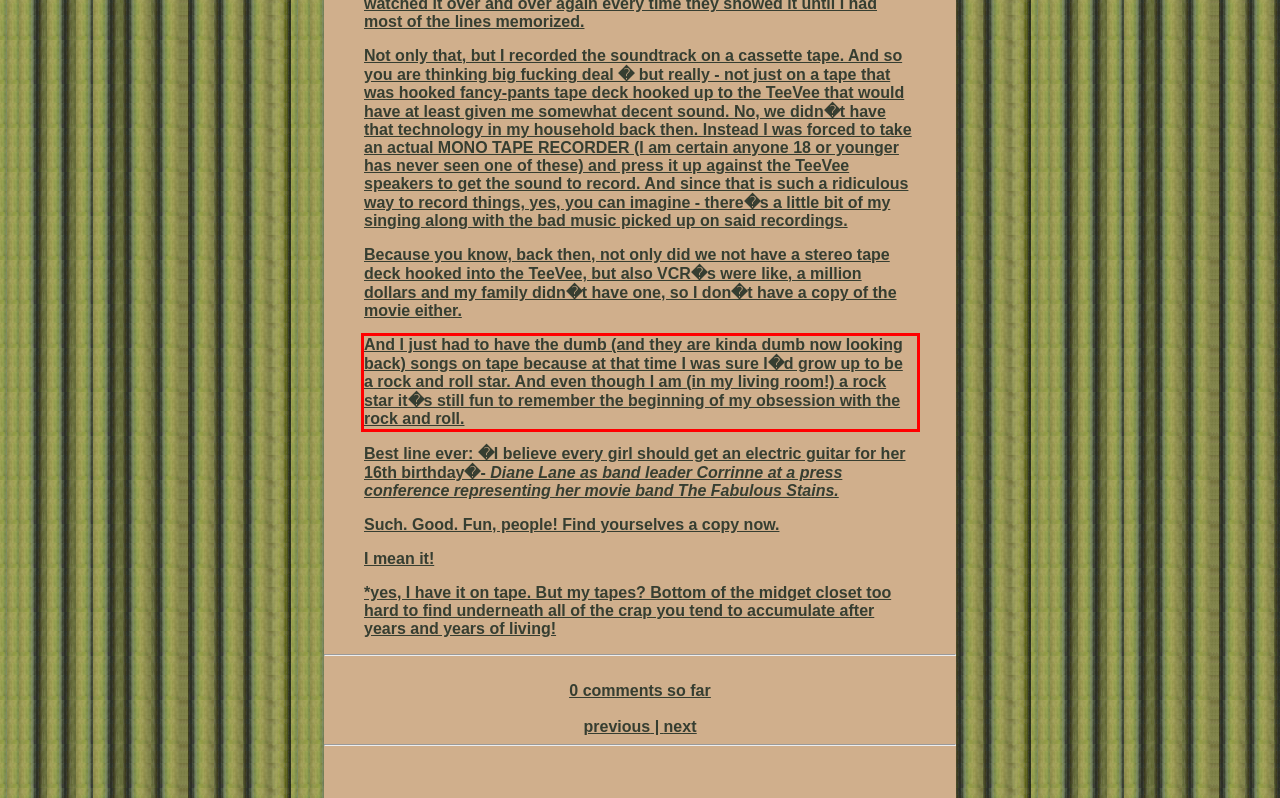From the screenshot of the webpage, locate the red bounding box and extract the text contained within that area.

And I just had to have the dumb (and they are kinda dumb now looking back) songs on tape because at that time I was sure I�d grow up to be a rock and roll star. And even though I am (in my living room!) a rock star it�s still fun to remember the beginning of my obsession with the rock and roll.